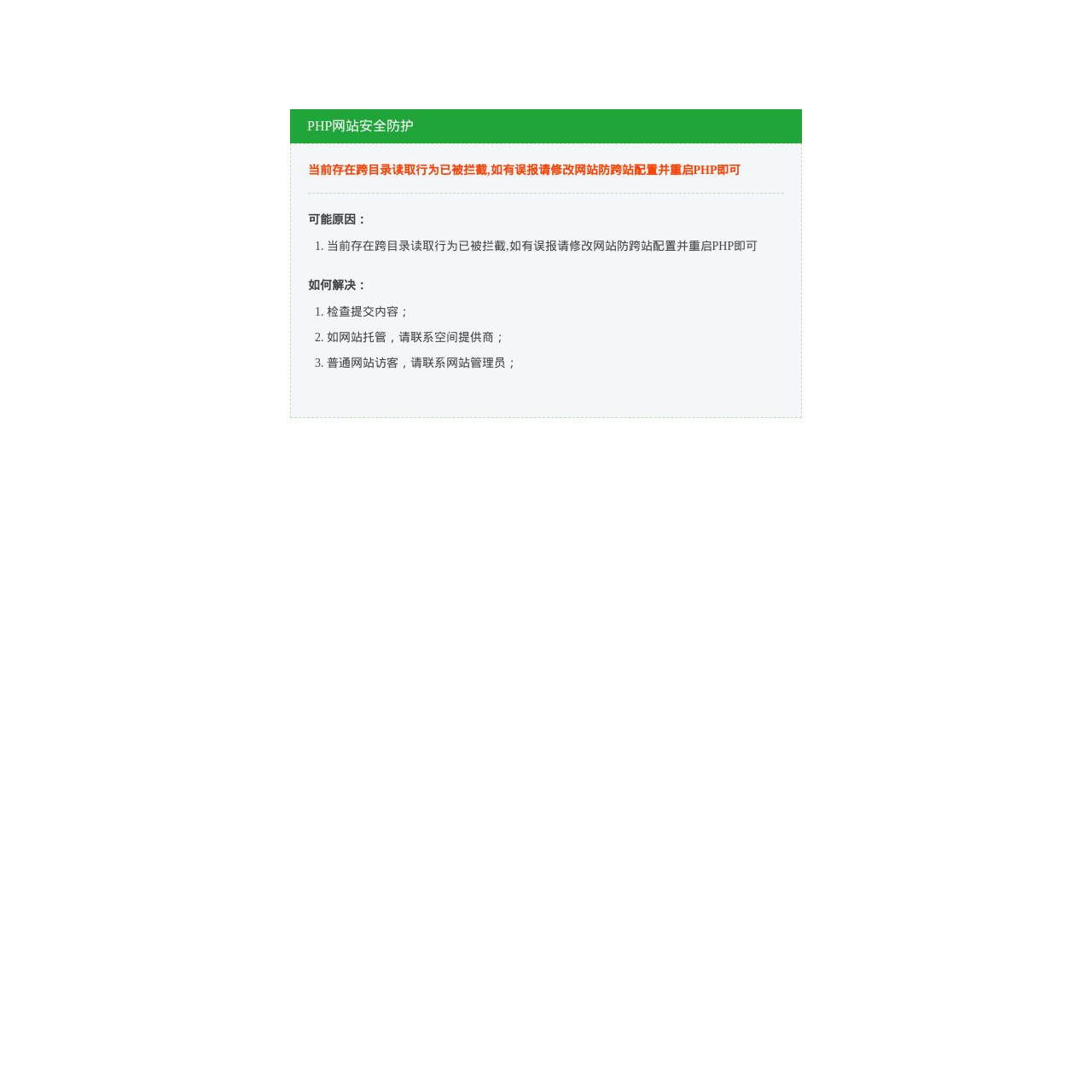Based on what you see in the screenshot, provide a thorough answer to this question: What is the second solution to solve the security issue?

According to the list on the webpage, the second solution to solve the security issue is to contact the space provider if the website is hosted, as indicated by the text '如网站托管，请联系空间提供商'.